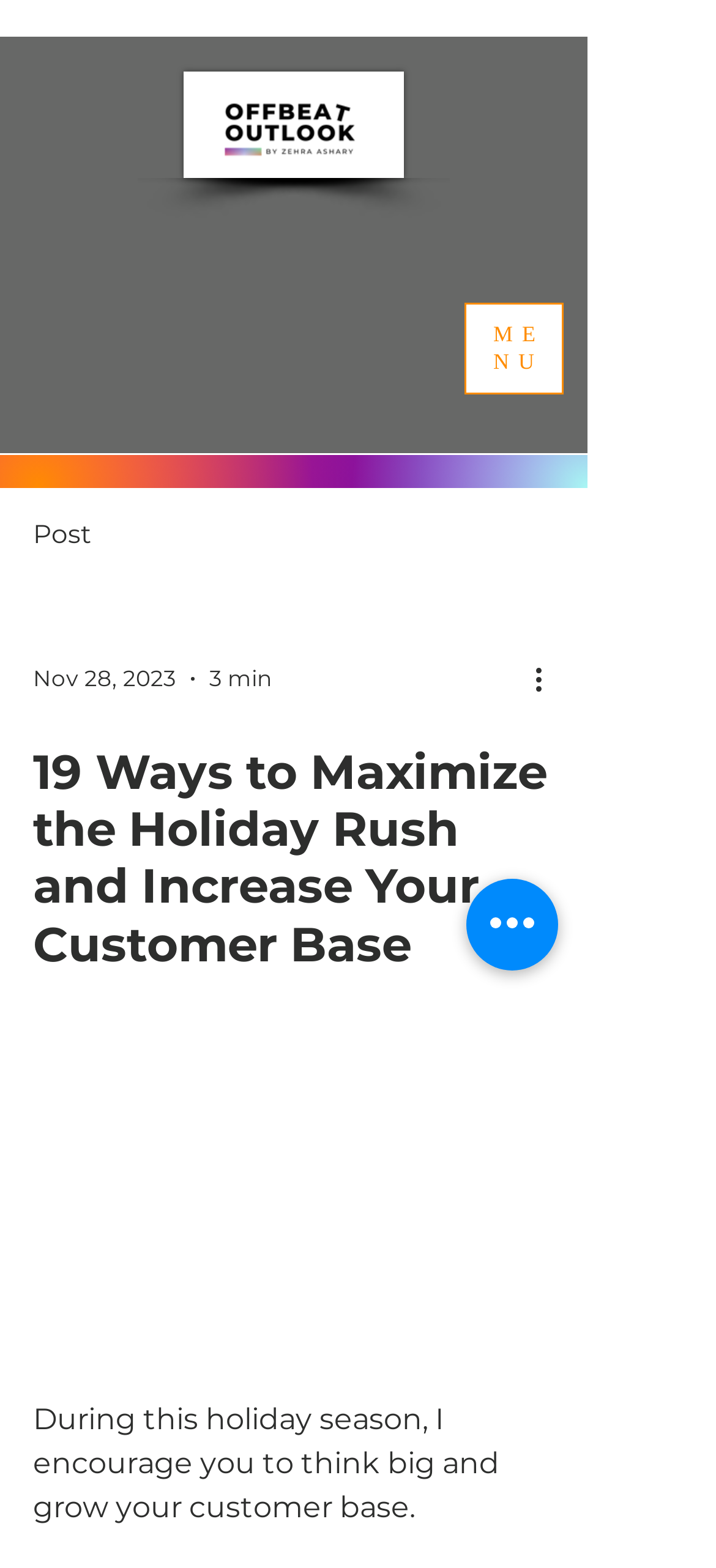What is the duration of the post?
Answer the question based on the image using a single word or a brief phrase.

3 min